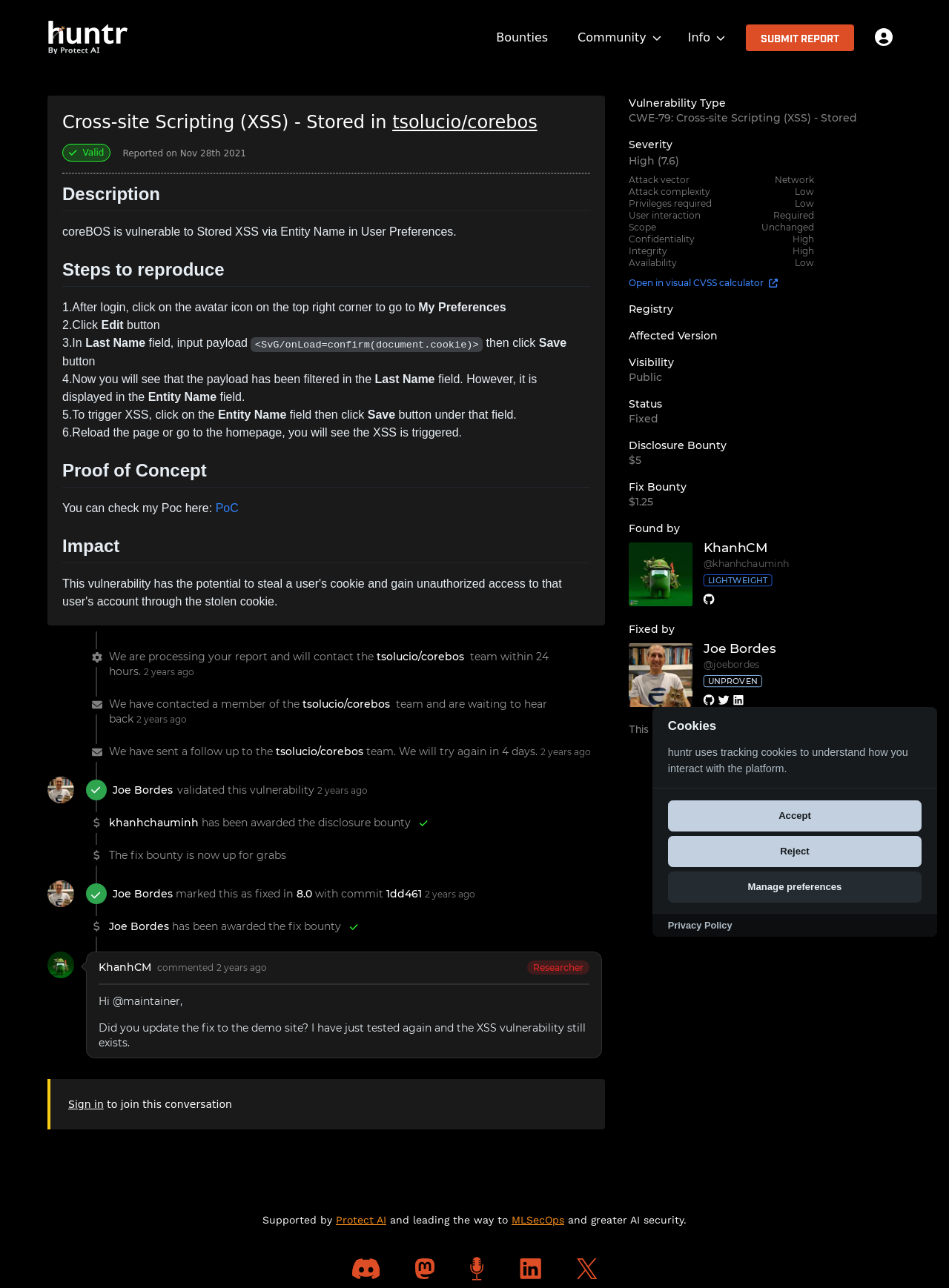Offer a thorough description of the webpage.

The webpage is about a bug bounty platform for AI/ML, specifically showcasing a report on a Cross-site Scripting (XSS) vulnerability in tsolucio/corebos. 

At the top, there is a navigation bar with links to 'Bounties', 'Community', 'Info', and 'SUBMIT REPORT'. On the top right, there is a logo and a button with no text. 

Below the navigation bar, there is a main section that takes up most of the page. It starts with a heading that describes the vulnerability, followed by a link to tsolucio/corebos. 

There are several sections within the main section, including 'Description', 'Steps to reproduce', 'Proof of Concept', and 'Impact'. Each section contains static text that explains the vulnerability and how to reproduce it. 

The 'Steps to reproduce' section is the longest, with 6 steps that describe how to trigger the XSS vulnerability. 

The 'Proof of Concept' section has a link to a PoC, and the 'Impact' section explains the consequences of the vulnerability. 

Further down, there are updates on the status of the report, including when it was marked as valid, when the team was contacted, and when a fix was implemented. Each update has a timestamp and is attributed to a specific user. 

On the right side of the page, there are profiles of users who have interacted with the report, including joebordes and khanhchauminh. Each profile has an image, a name, and a description of their action on the report.